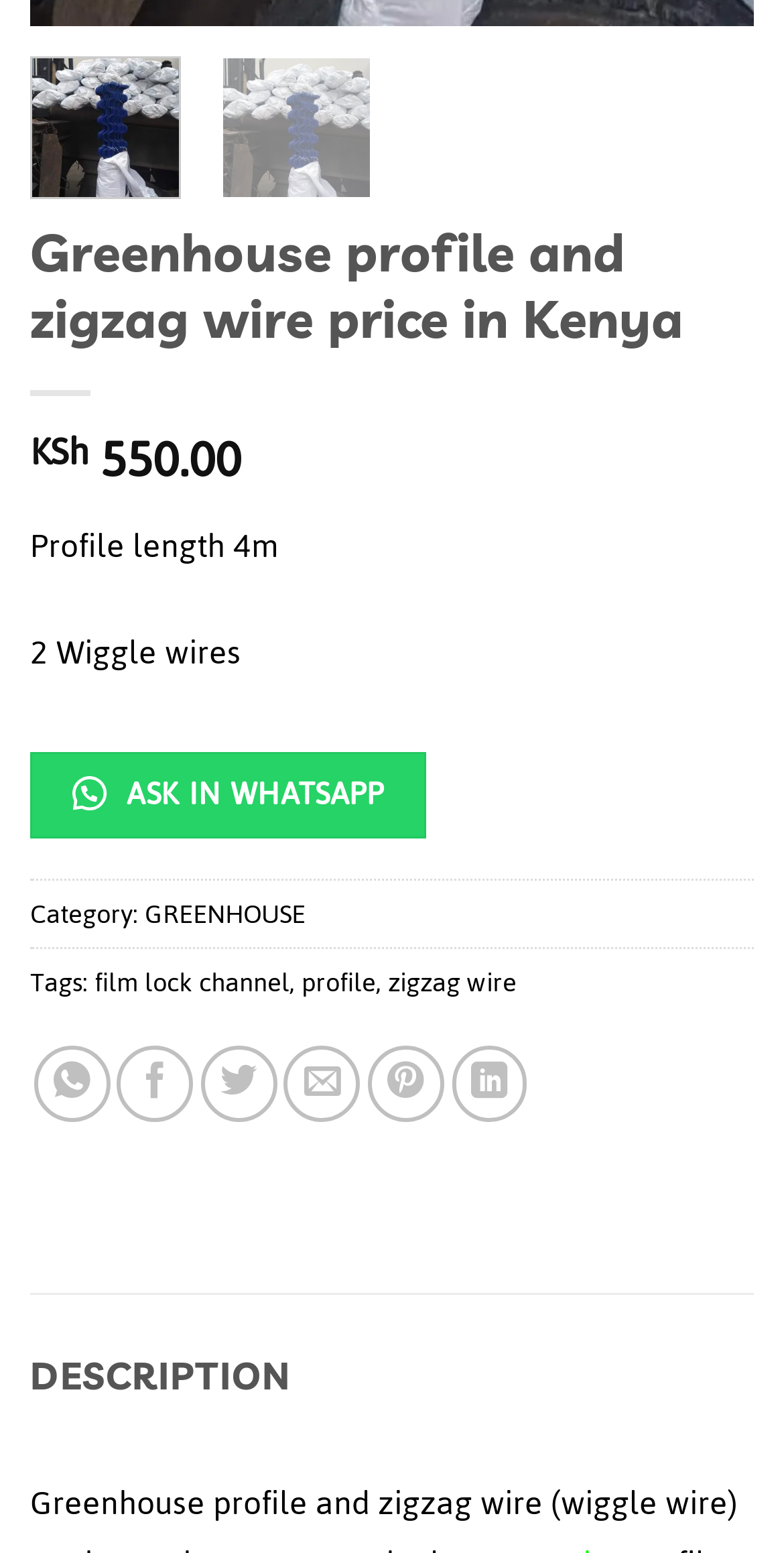Could you highlight the region that needs to be clicked to execute the instruction: "Ask in WhatsApp"?

[0.038, 0.484, 0.544, 0.539]